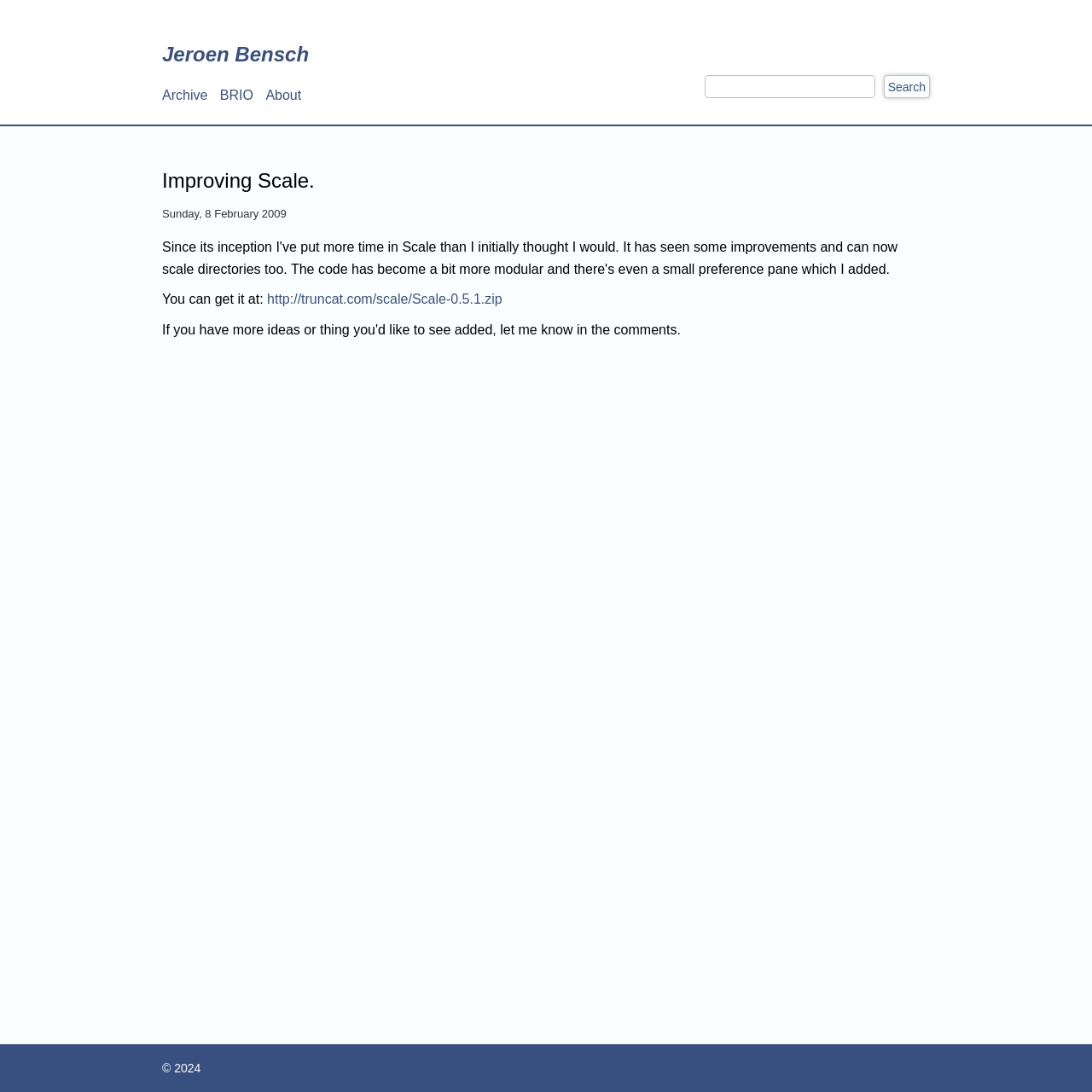What is the purpose of the search box?
Answer the question with a detailed and thorough explanation.

The search box is located in the top-right corner of the webpage, and it has a label 'Search' and a button next to it. This suggests that the purpose of the search box is to allow users to search for something on the webpage.